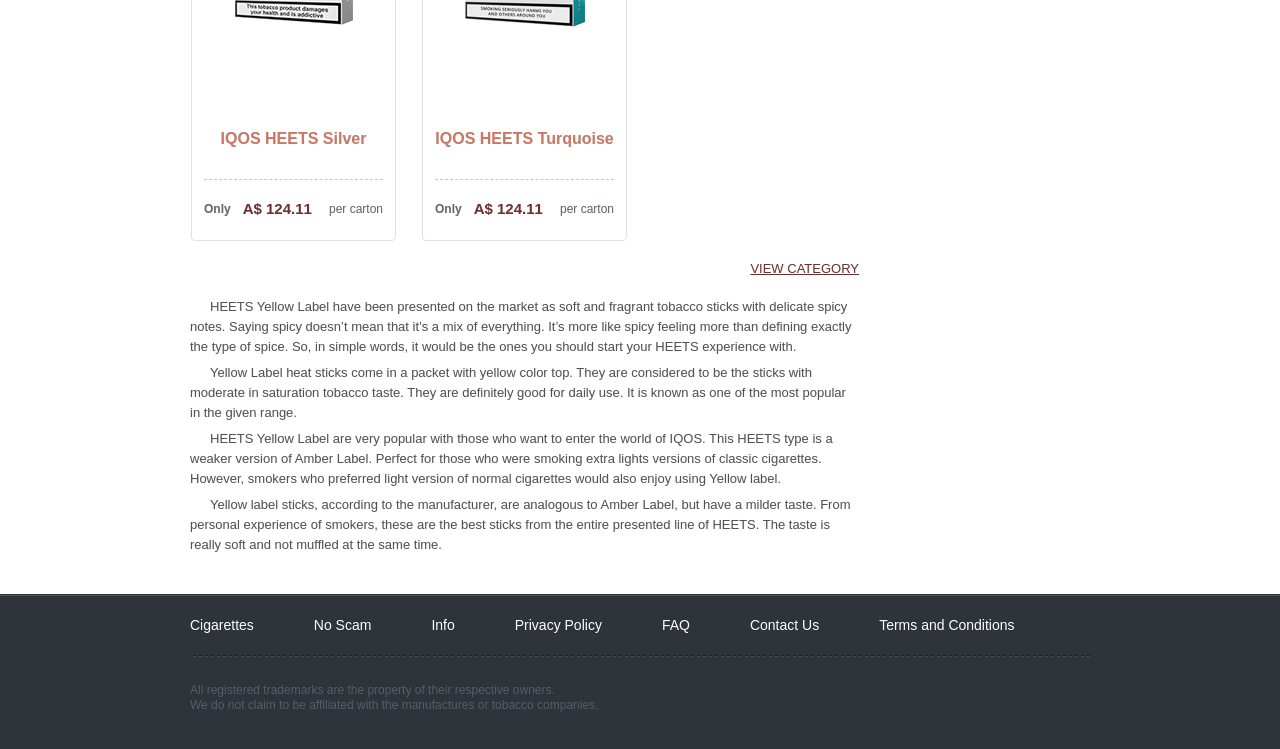Please provide a comprehensive response to the question below by analyzing the image: 
What is the disclaimer statement at the bottom of the webpage?

At the bottom of the webpage, I found a StaticText element with the text 'All registered trademarks are the property of their respective owners.', which is a disclaimer statement.